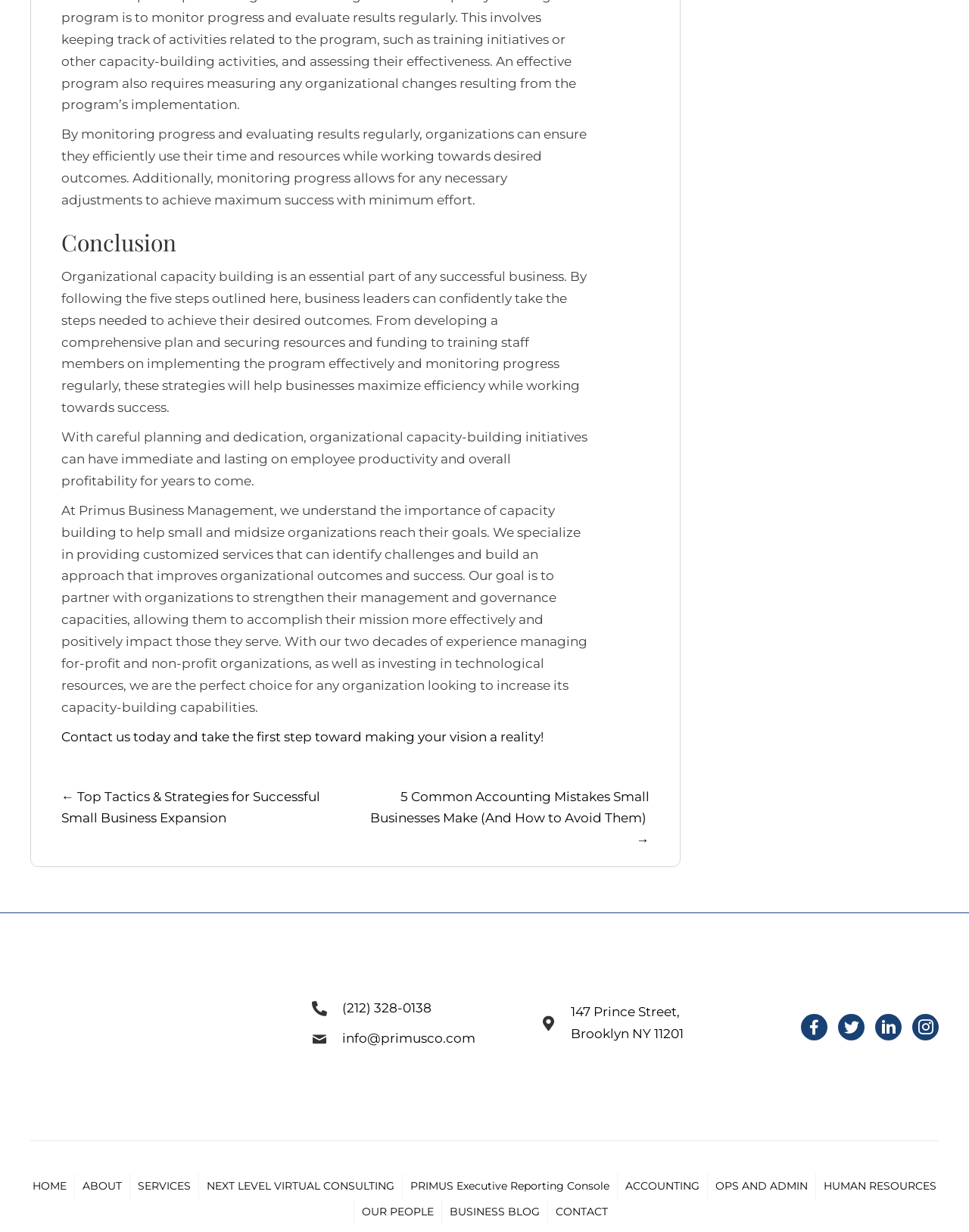Give a concise answer of one word or phrase to the question: 
What is the name of the company mentioned on this webpage?

Primus Business Management